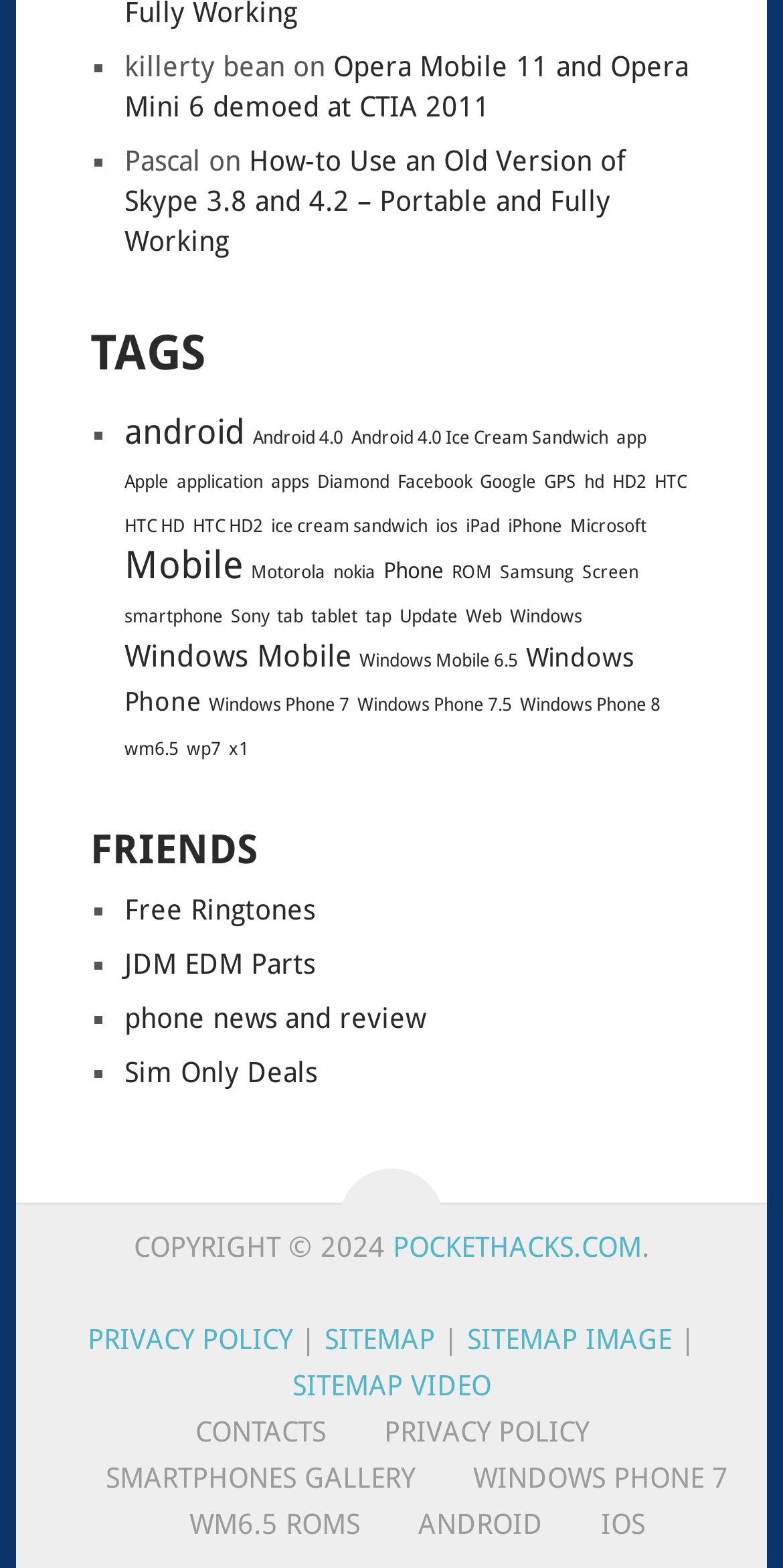What is the copyright year of the webpage?
Could you answer the question in a detailed manner, providing as much information as possible?

The copyright information is located at the bottom of the webpage, which states 'COPYRIGHT © 2024', indicating that the webpage's content is copyrighted until the year 2024.